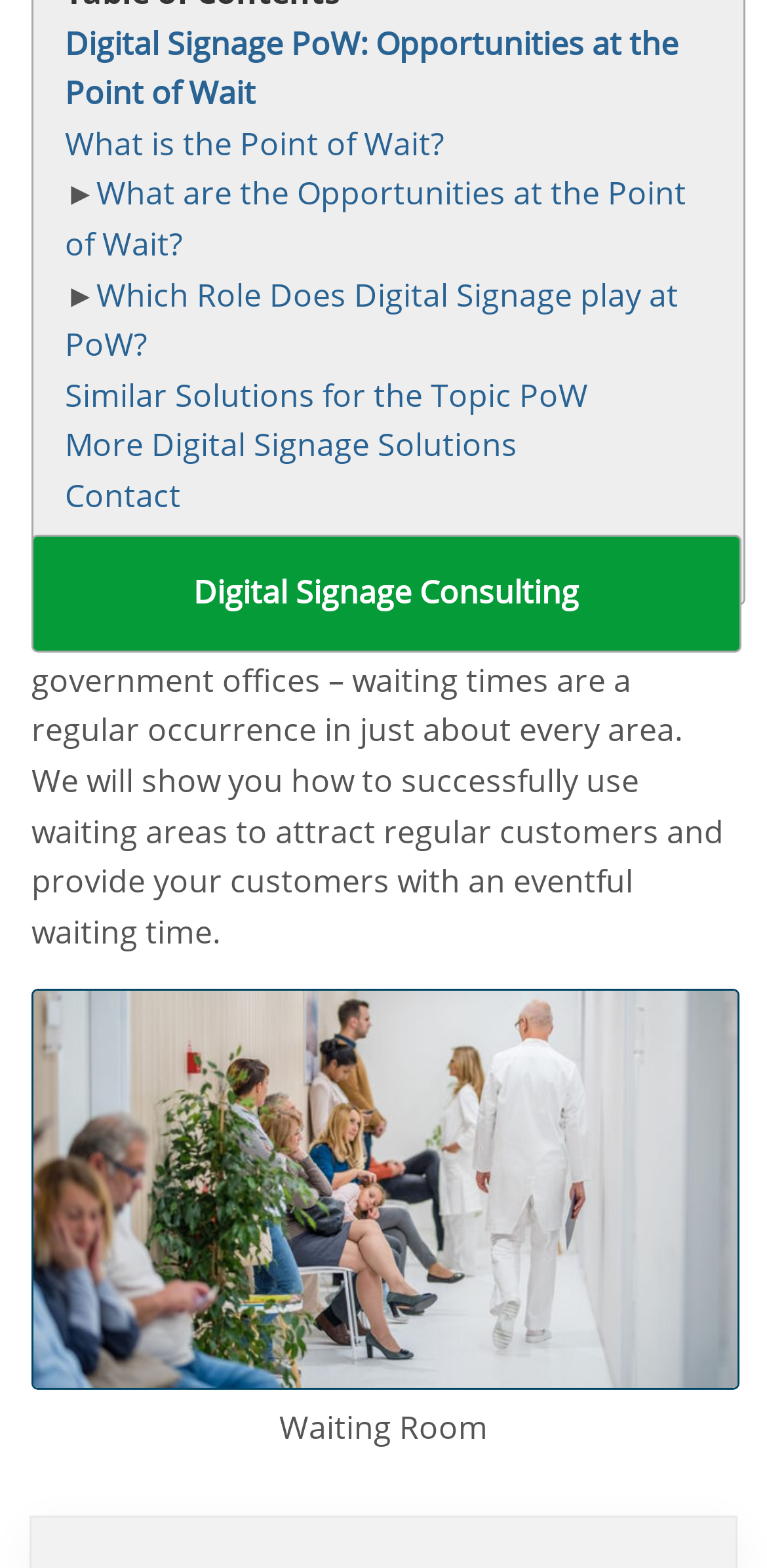Bounding box coordinates are specified in the format (top-left x, top-left y, bottom-right x, bottom-right y). All values are floating point numbers bounded between 0 and 1. Please provide the bounding box coordinate of the region this sentence describes: More Digital Signage Solutions

[0.085, 0.27, 0.674, 0.298]